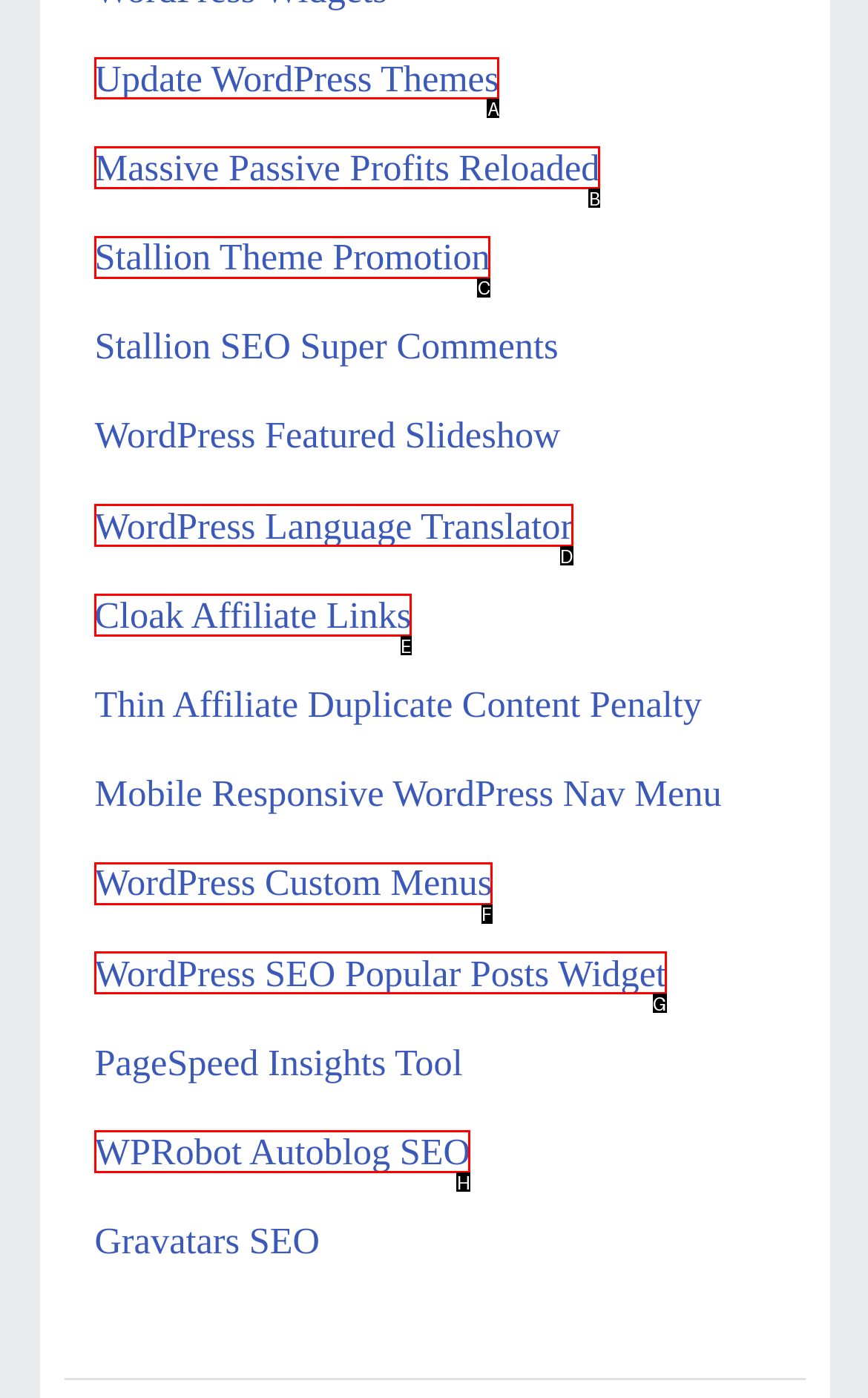What letter corresponds to the UI element to complete this task: Update WordPress Themes
Answer directly with the letter.

A